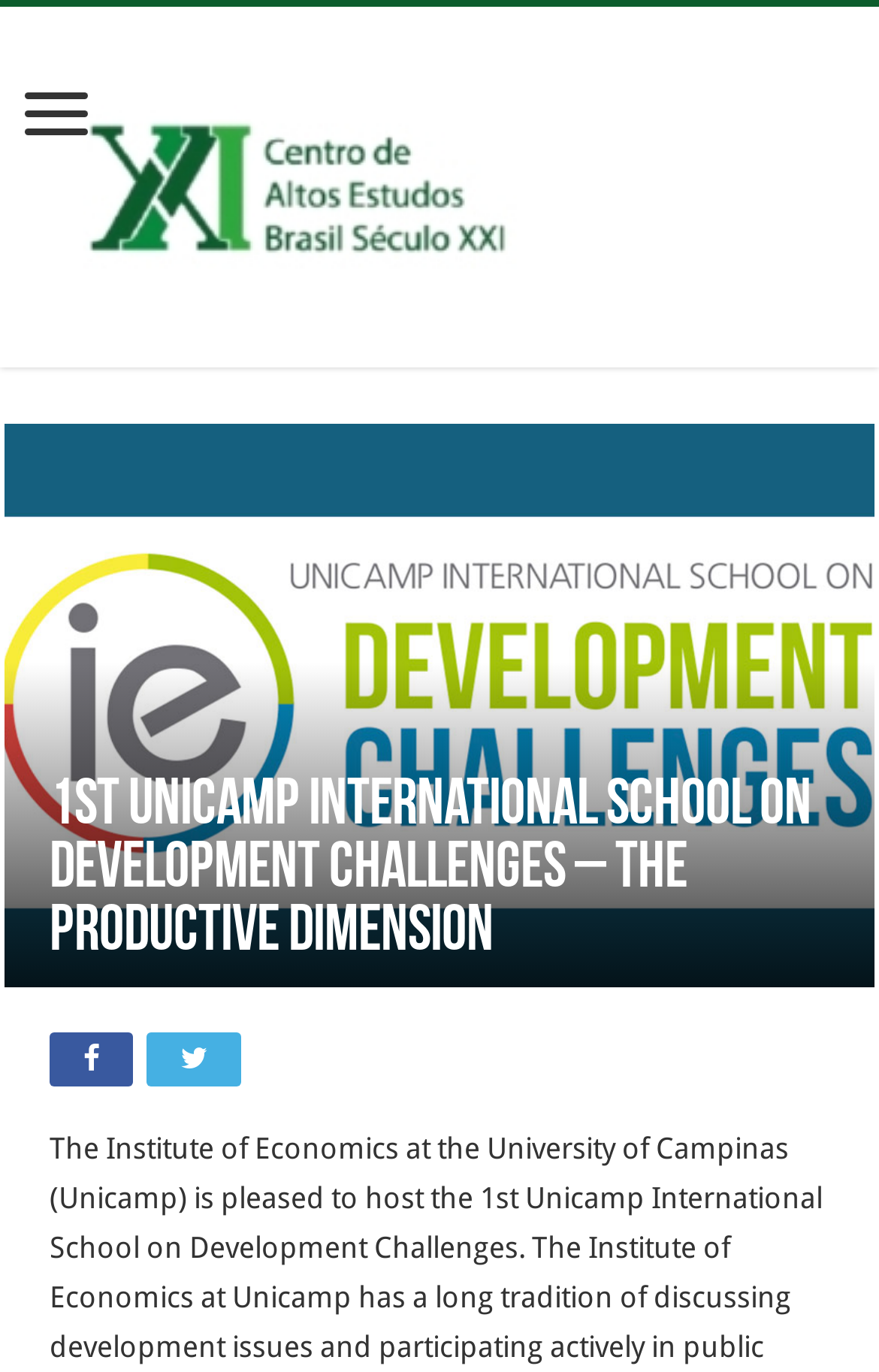What is the name of the international school?
Answer the question with a thorough and detailed explanation.

By looking at the webpage, I can see that the heading '1st Unicamp International School on Development Challenges – The Productive Dimension' is present, which indicates that the name of the international school is Unicamp.